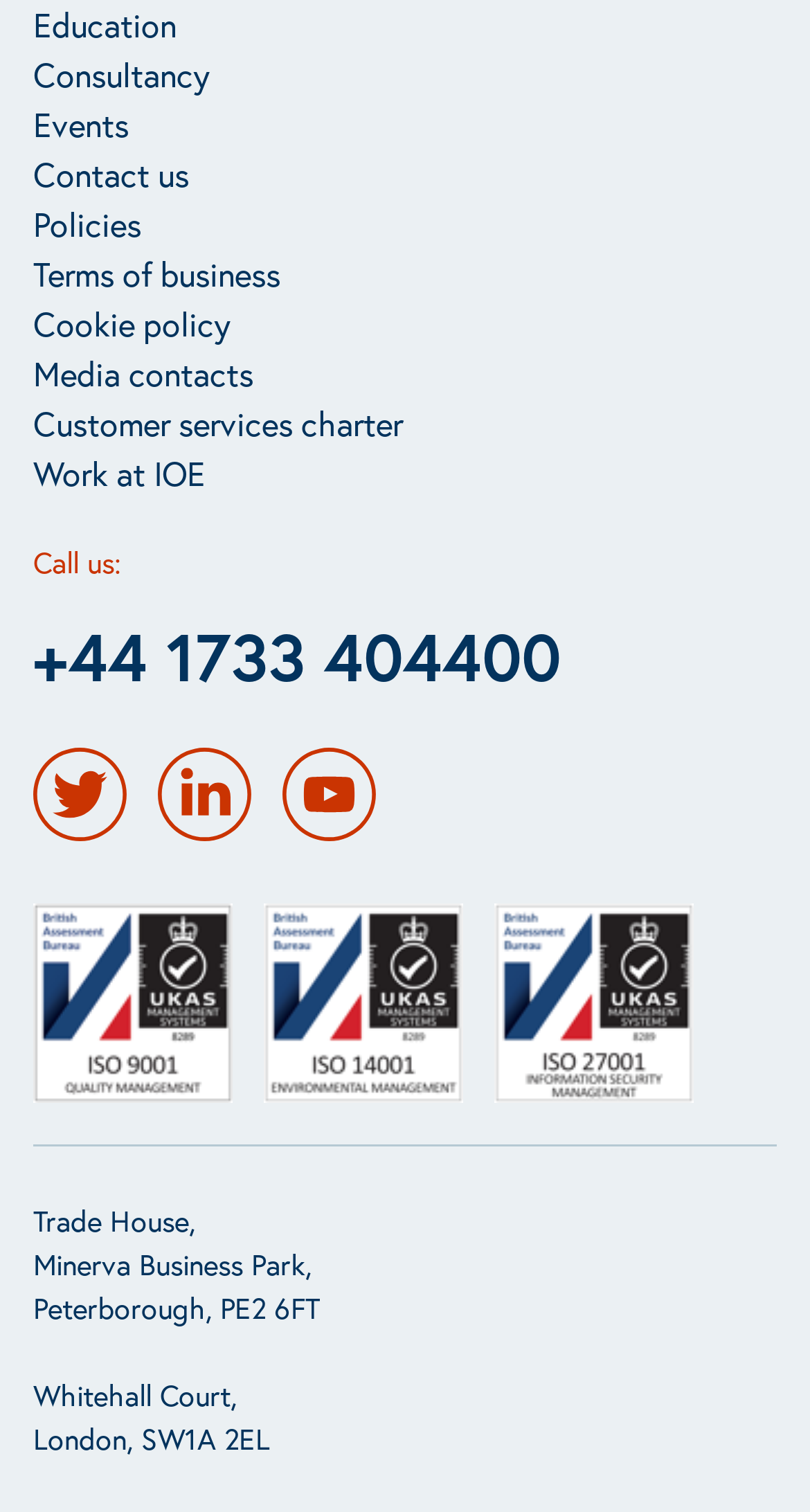Respond concisely with one word or phrase to the following query:
How many ISO certifications are listed?

3